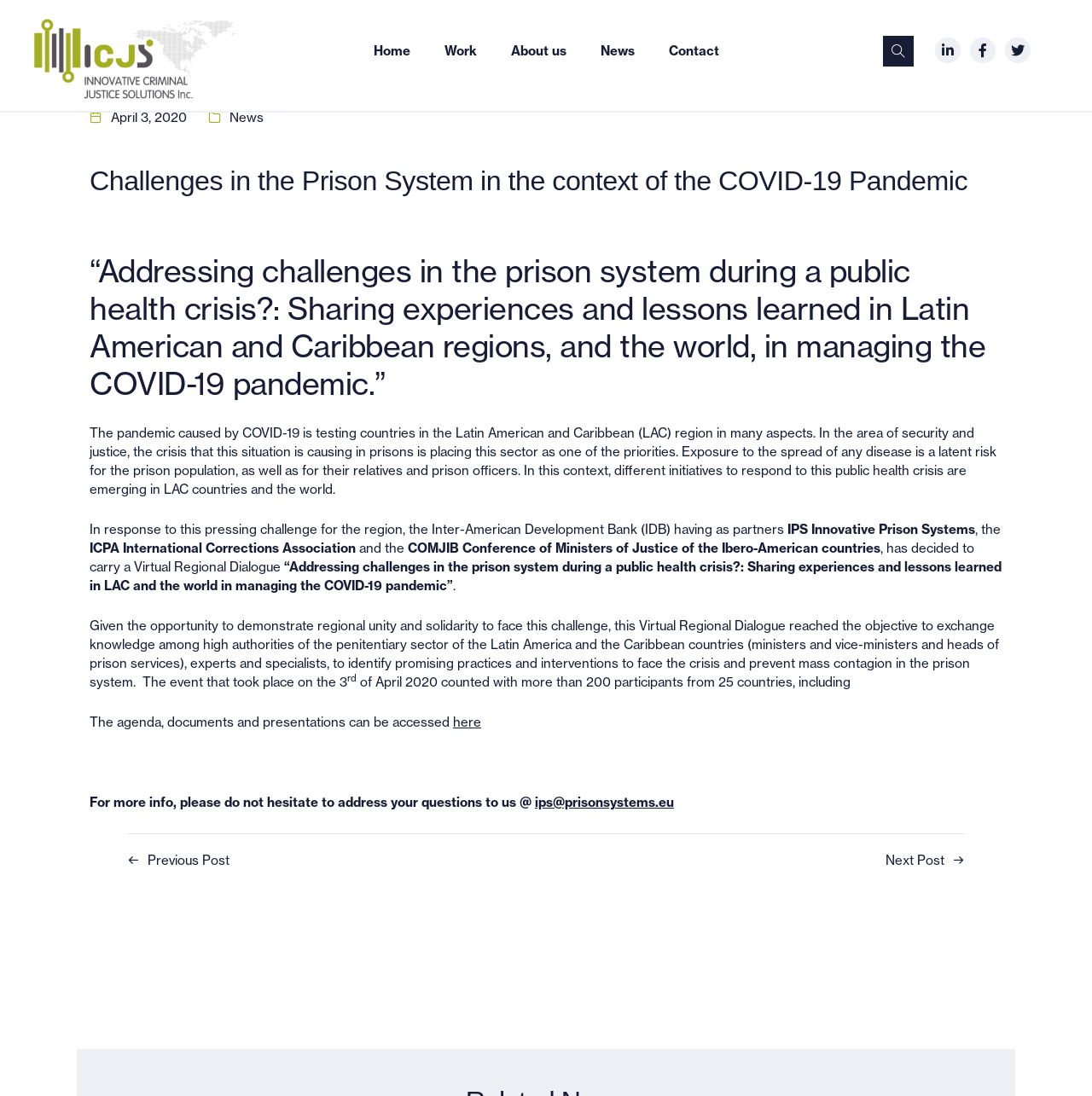Please determine the bounding box coordinates of the element's region to click for the following instruction: "Read the previous post".

[0.135, 0.815, 0.21, 0.83]